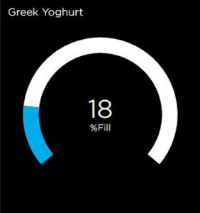Detail every significant feature and component of the image.

The image displays a user-friendly graphical representation of the current fill level of Greek yoghurt in a container, illustrated as a circular gauge. The gauge indicates that the yoghurt is at 18% fill, with a blue segment representing the remaining quantity. This visual aid is likely part of a smart monitoring system designed to assist users in tracking food supplies efficiently. Such technology can be particularly useful in households with varying consumption patterns, allowing for timely replenishment and reducing the guesswork involved in managing food inventory.